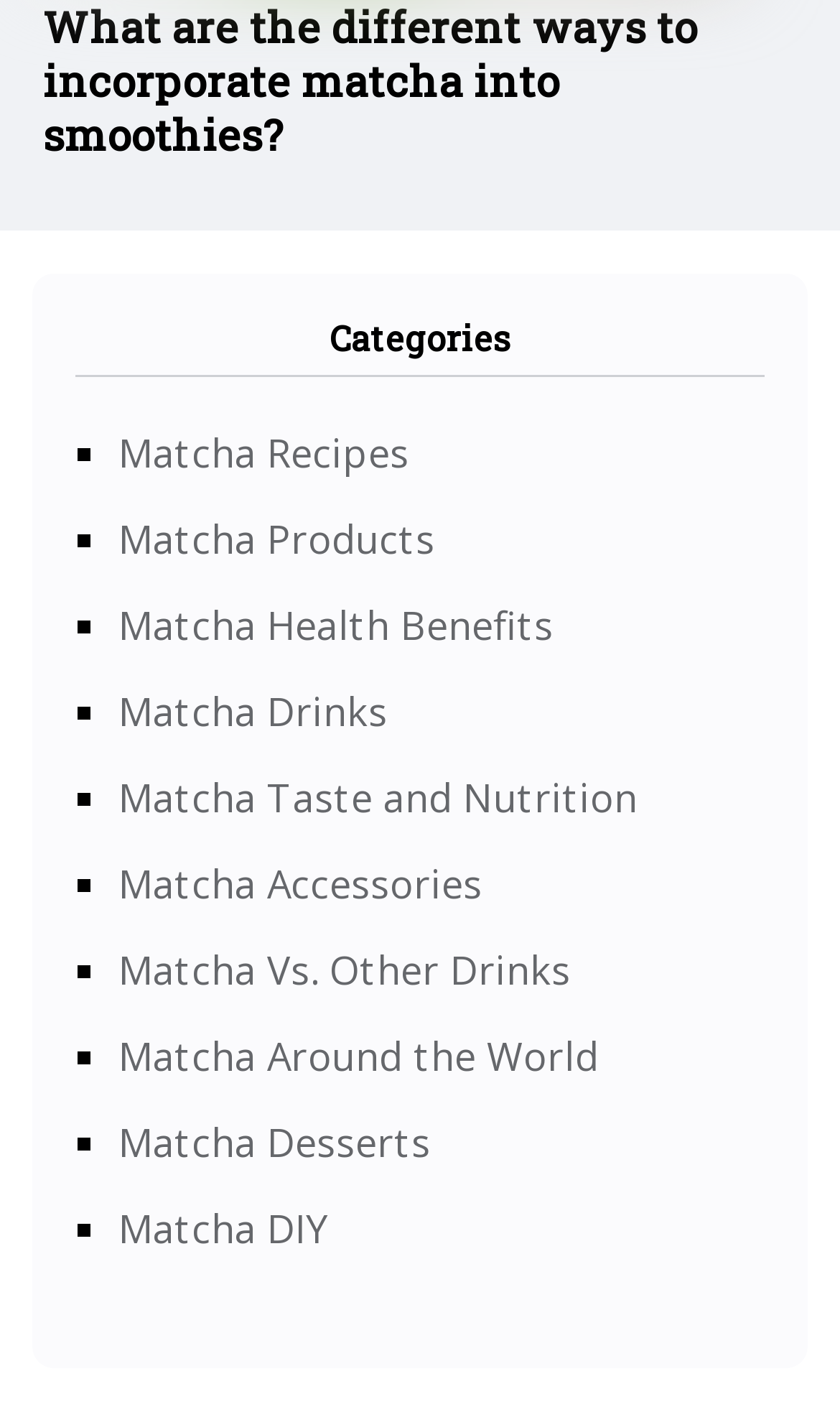Look at the image and answer the question in detail:
Is there a category for matcha desserts?

I scanned the list of categories and found that there is a link to 'Matcha Desserts', which suggests that the website has a section dedicated to matcha-based desserts.